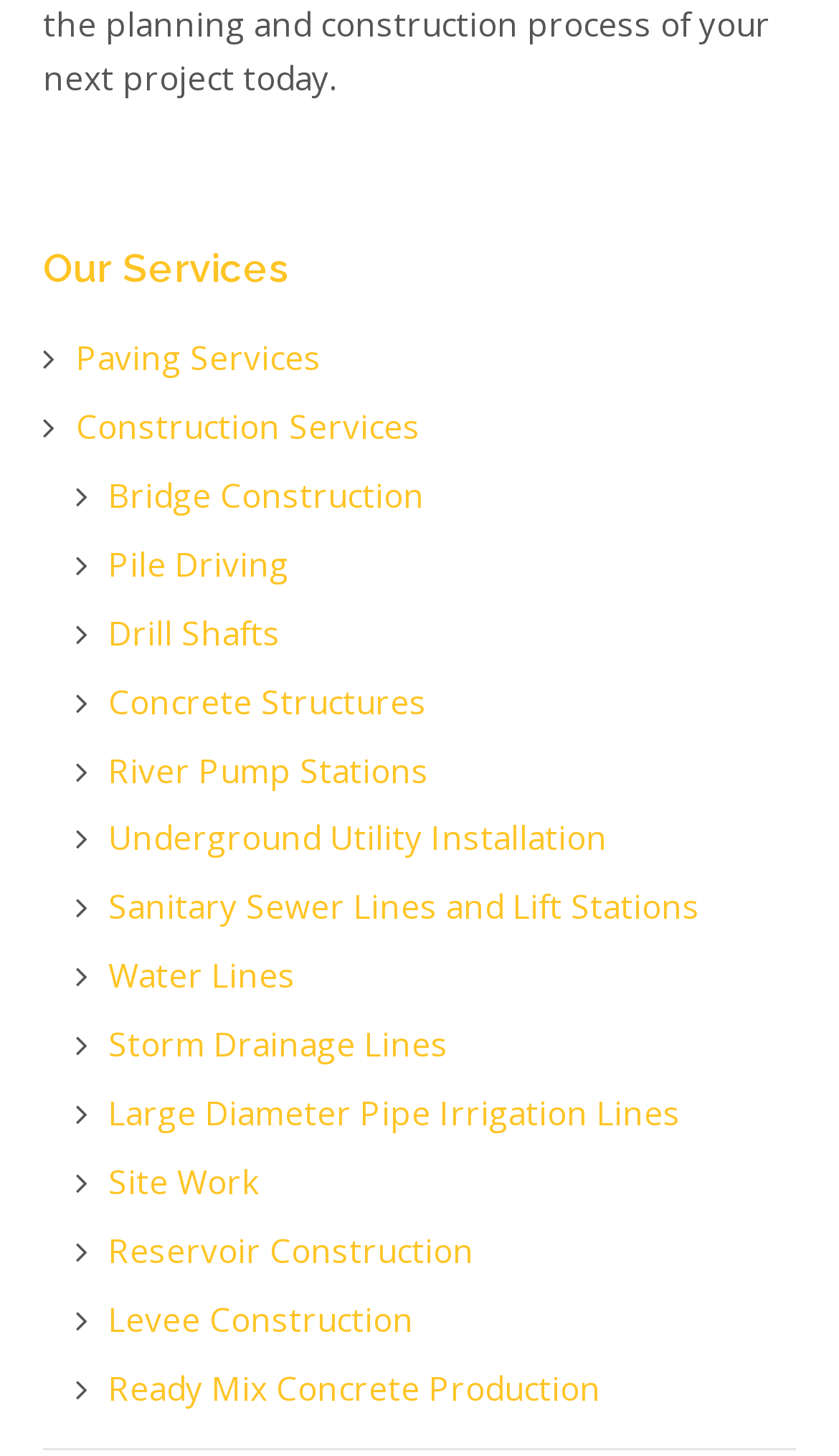Pinpoint the bounding box coordinates of the clickable area necessary to execute the following instruction: "View Paving Services". The coordinates should be given as four float numbers between 0 and 1, namely [left, top, right, bottom].

[0.09, 0.231, 0.383, 0.26]